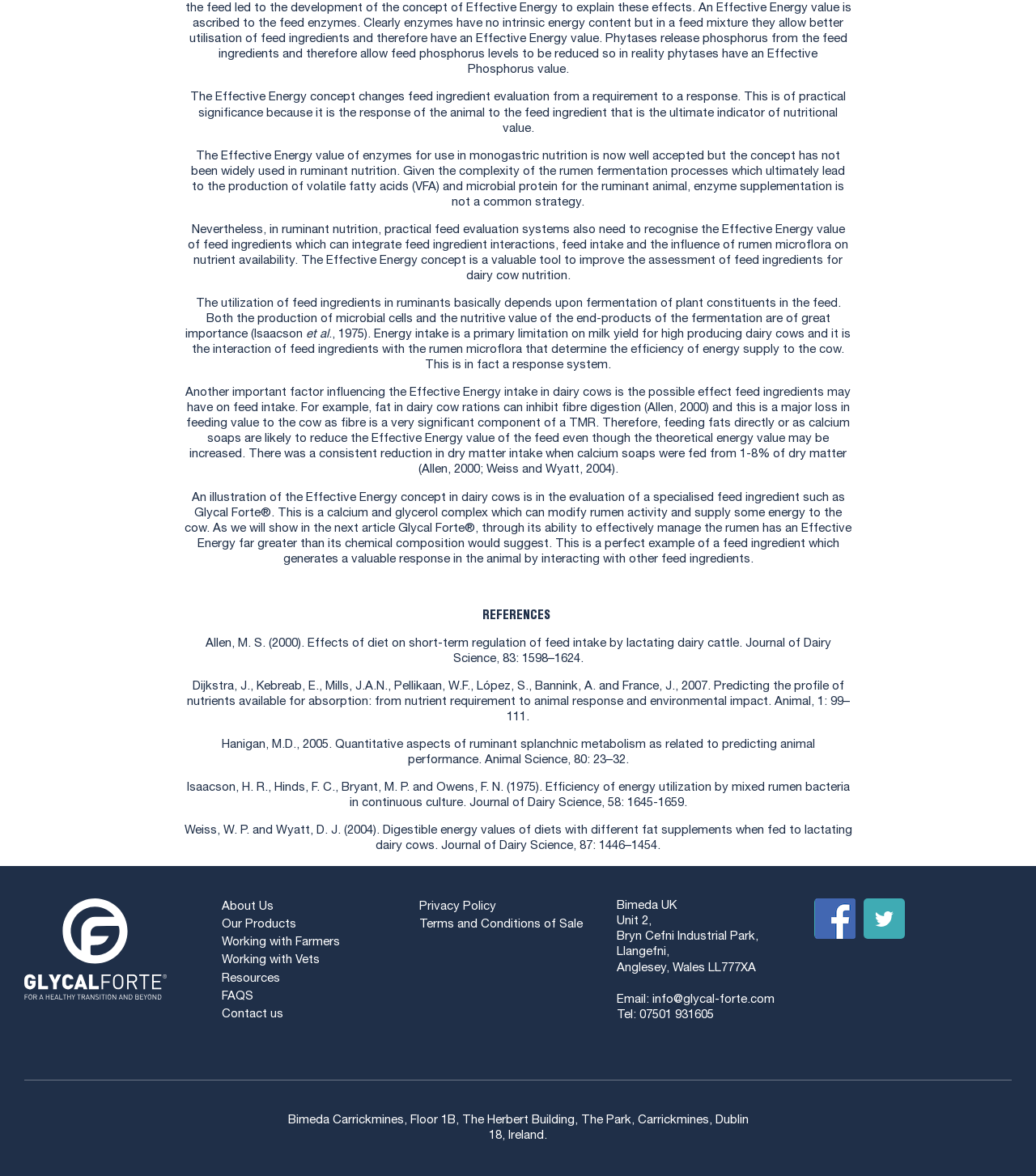Bounding box coordinates should be in the format (top-left x, top-left y, bottom-right x, bottom-right y) and all values should be floating point numbers between 0 and 1. Determine the bounding box coordinate for the UI element described as: Resources

[0.214, 0.827, 0.27, 0.837]